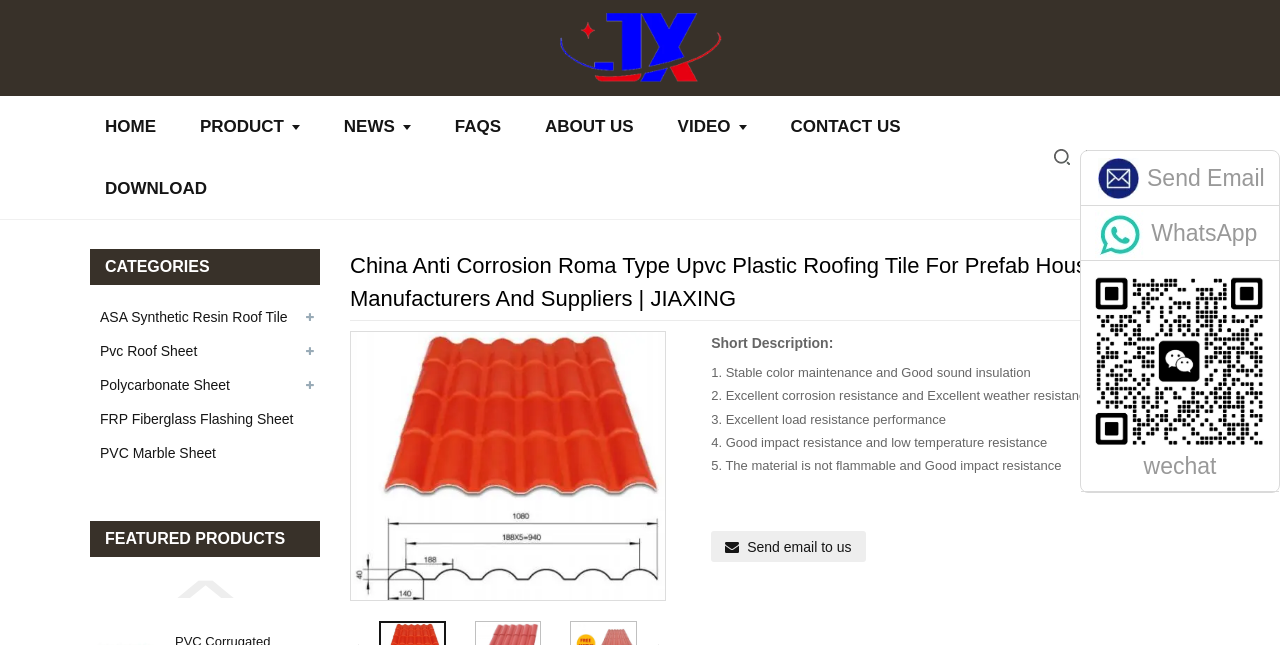Using the element description: "Load More Loading..", determine the bounding box coordinates. The coordinates should be in the format [left, top, right, bottom], with values between 0 and 1.

None